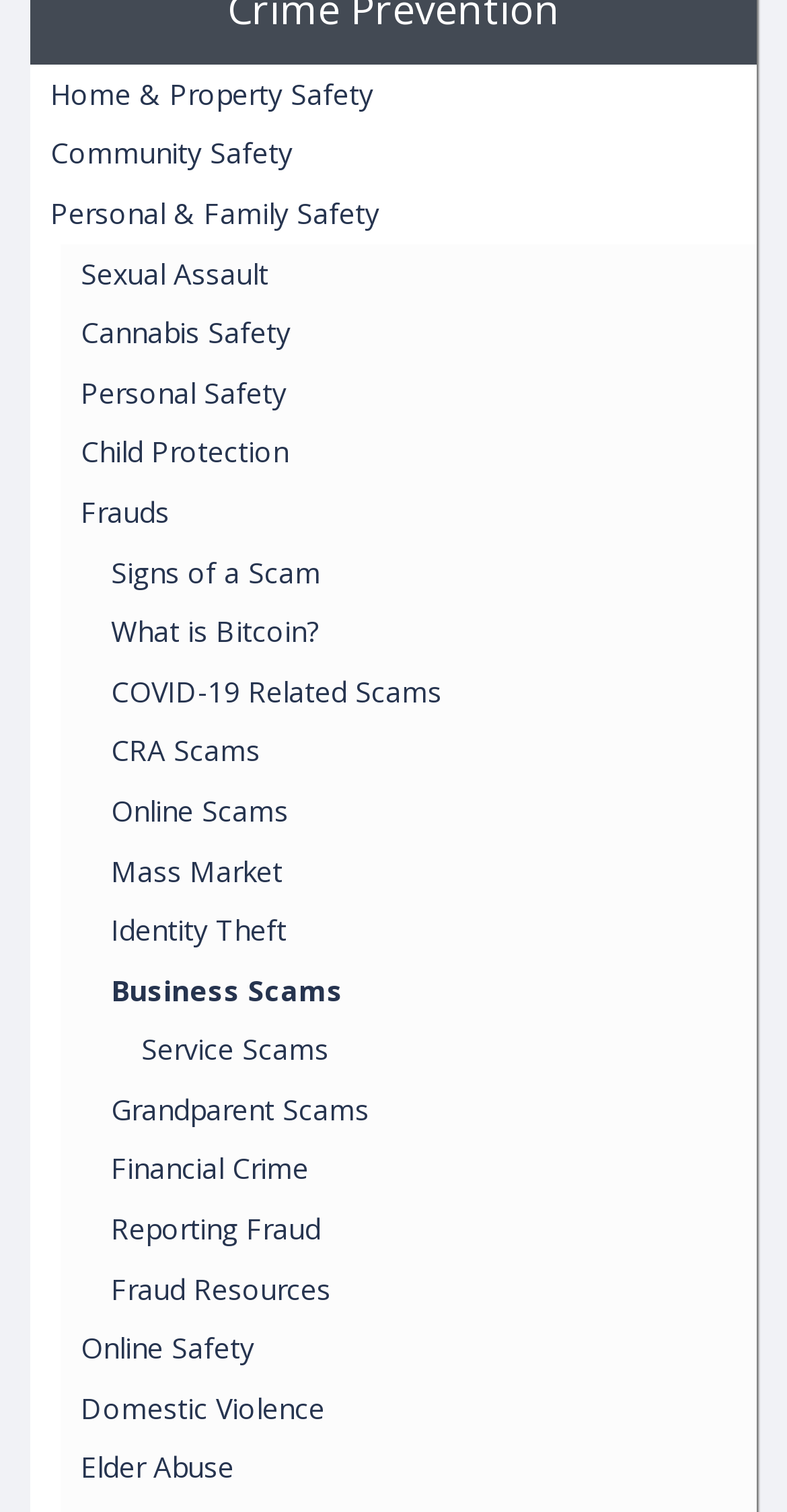What is the last topic mentioned on the webpage?
Please give a detailed and elaborate explanation in response to the question.

The last link on the webpage is titled 'Elder Abuse', which suggests that it is the last topic mentioned on the webpage. This link is located at the bottom of the list of links, indicating that it is the last topic in the sequence.